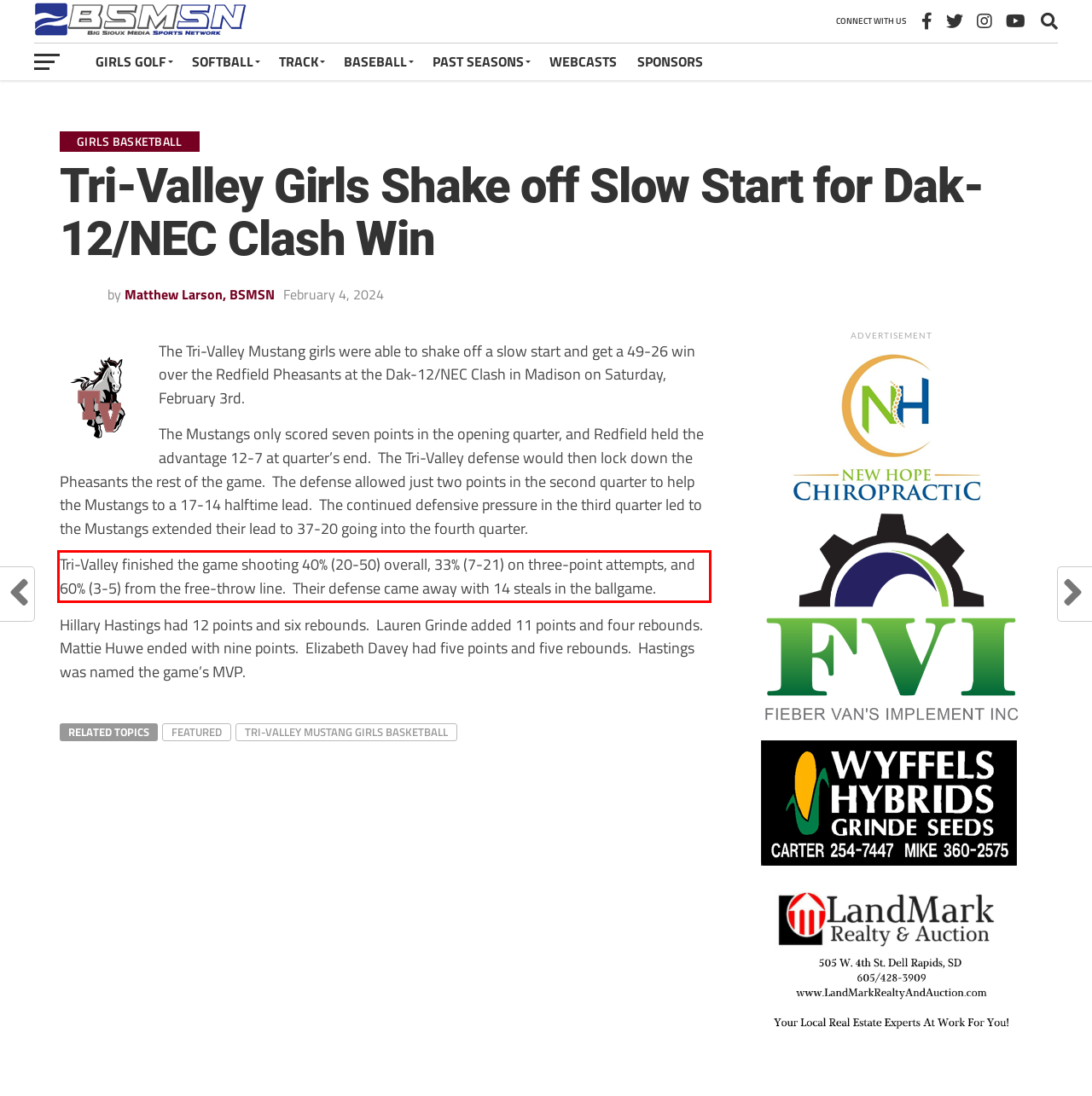Analyze the red bounding box in the provided webpage screenshot and generate the text content contained within.

Tri-Valley finished the game shooting 40% (20-50) overall, 33% (7-21) on three-point attempts, and 60% (3-5) from the free-throw line. Their defense came away with 14 steals in the ballgame.